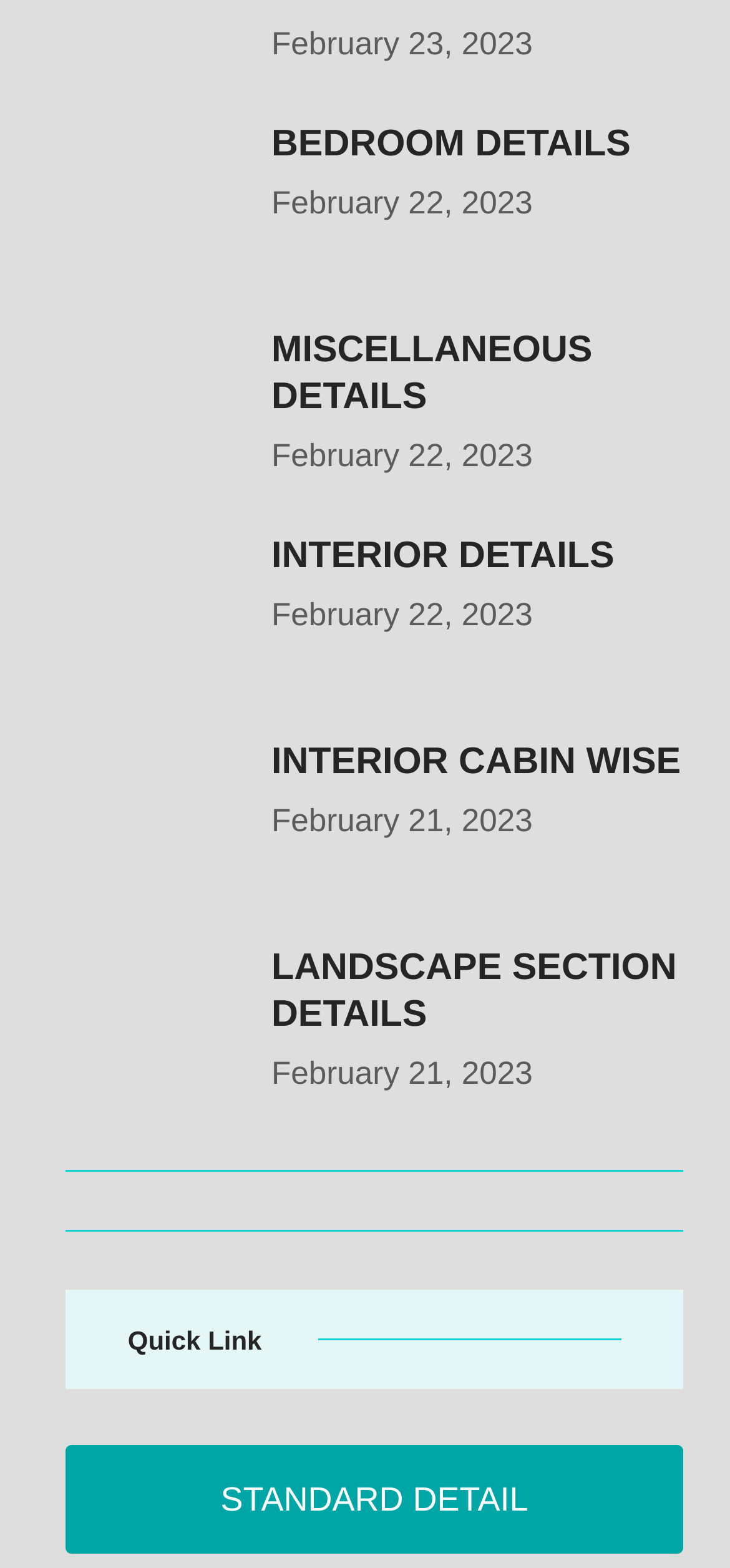What is the date of the first link?
Based on the image content, provide your answer in one word or a short phrase.

February 23, 2023